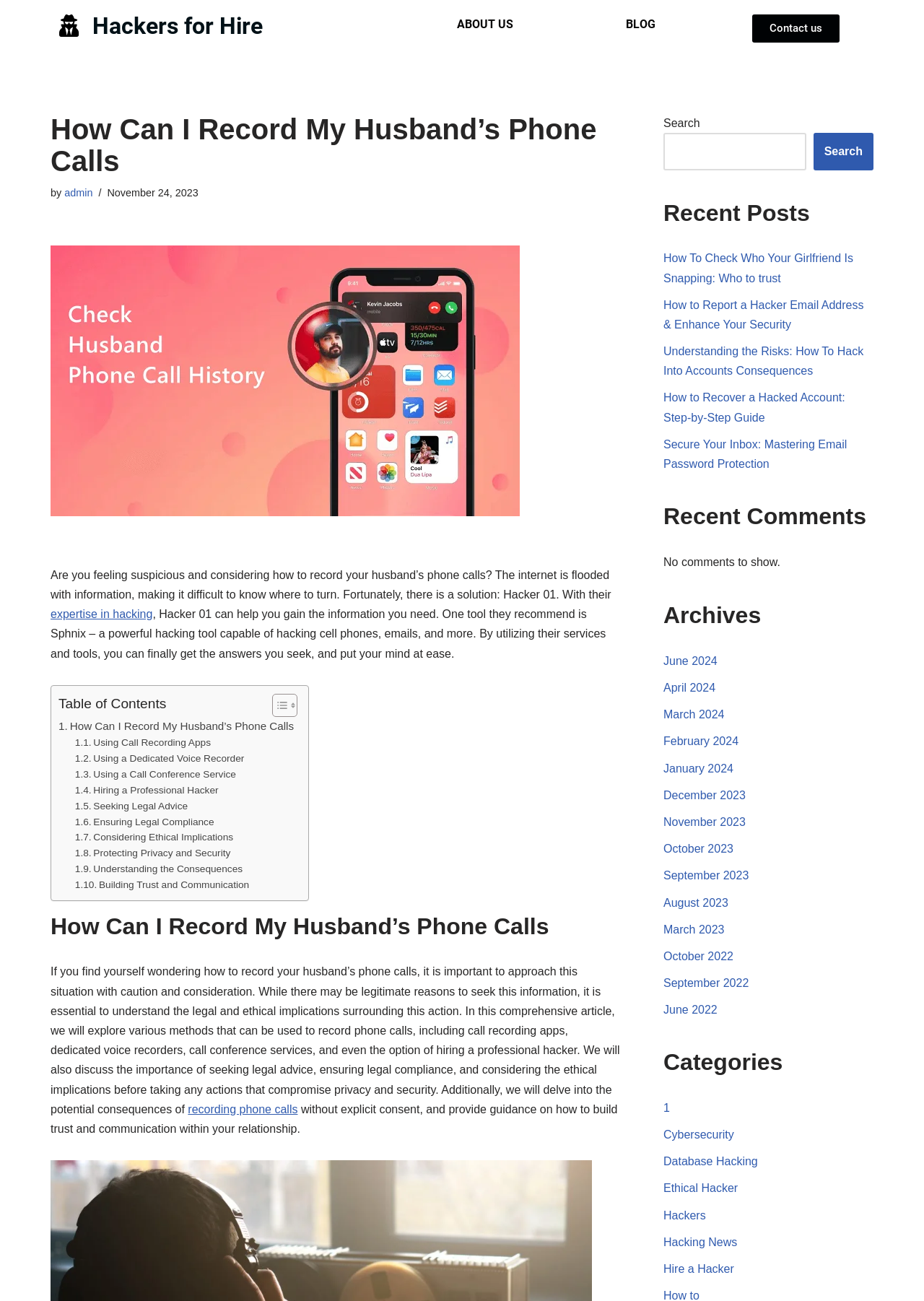Find the bounding box coordinates of the clickable area that will achieve the following instruction: "Search for something".

[0.718, 0.102, 0.872, 0.131]